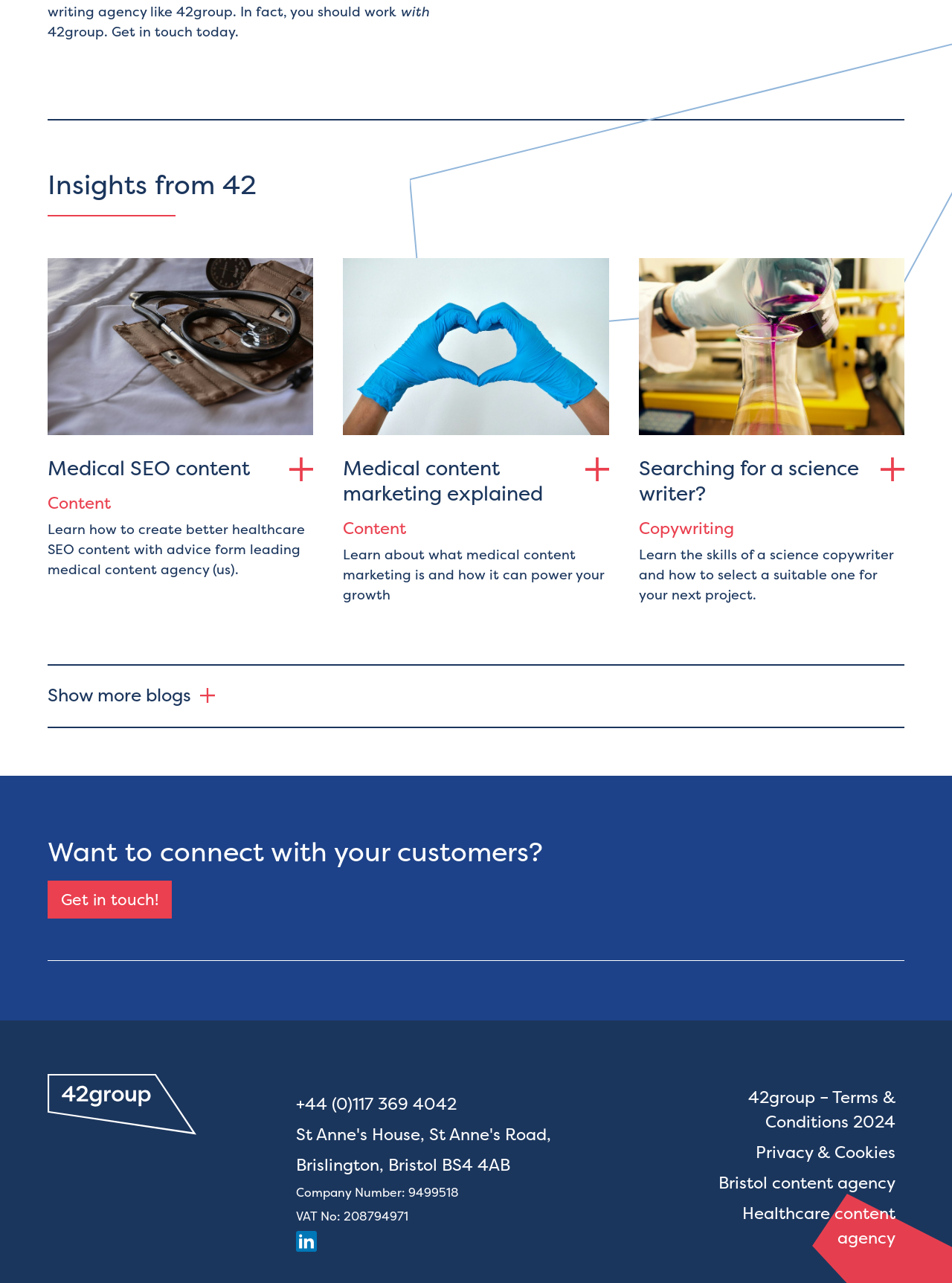How many social media links are there?
Kindly answer the question with as much detail as you can.

There is one social media link, which is '42Group on LinkedIn', located at the bottom of the webpage.